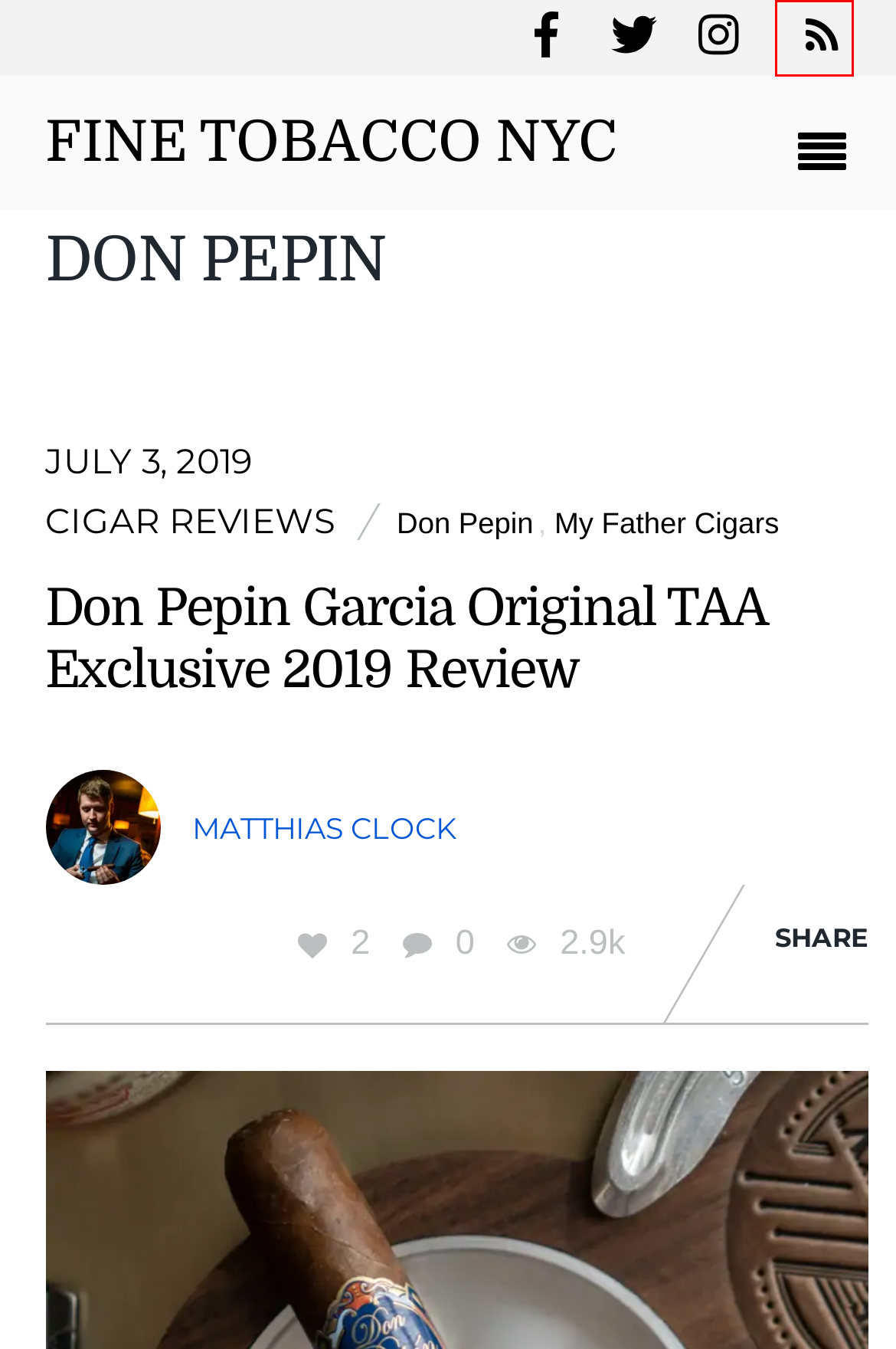Given a webpage screenshot with a red bounding box around a particular element, identify the best description of the new webpage that will appear after clicking on the element inside the red bounding box. Here are the candidates:
A. Matthias Clock, Author at Fine Tobacco NYC
B. Opinion: The Best Cigars from Oliva Cigars - Fine Tobacco NYC
C. My Father Cigars Archives - Fine Tobacco NYC
D. Opinion: The Best Cigars from Davidoff Cigars - Fine Tobacco NYC
E. Cigar Reviews Archives - Fine Tobacco NYC
F. Don Pepin Garcia Original TAA Exclusive 2019 Review - Fine Tobacco NYC
G. Fine Tobacco NYC
H. Fine Tobacco NYC - Cigars and Whiskey Events in New York City

G